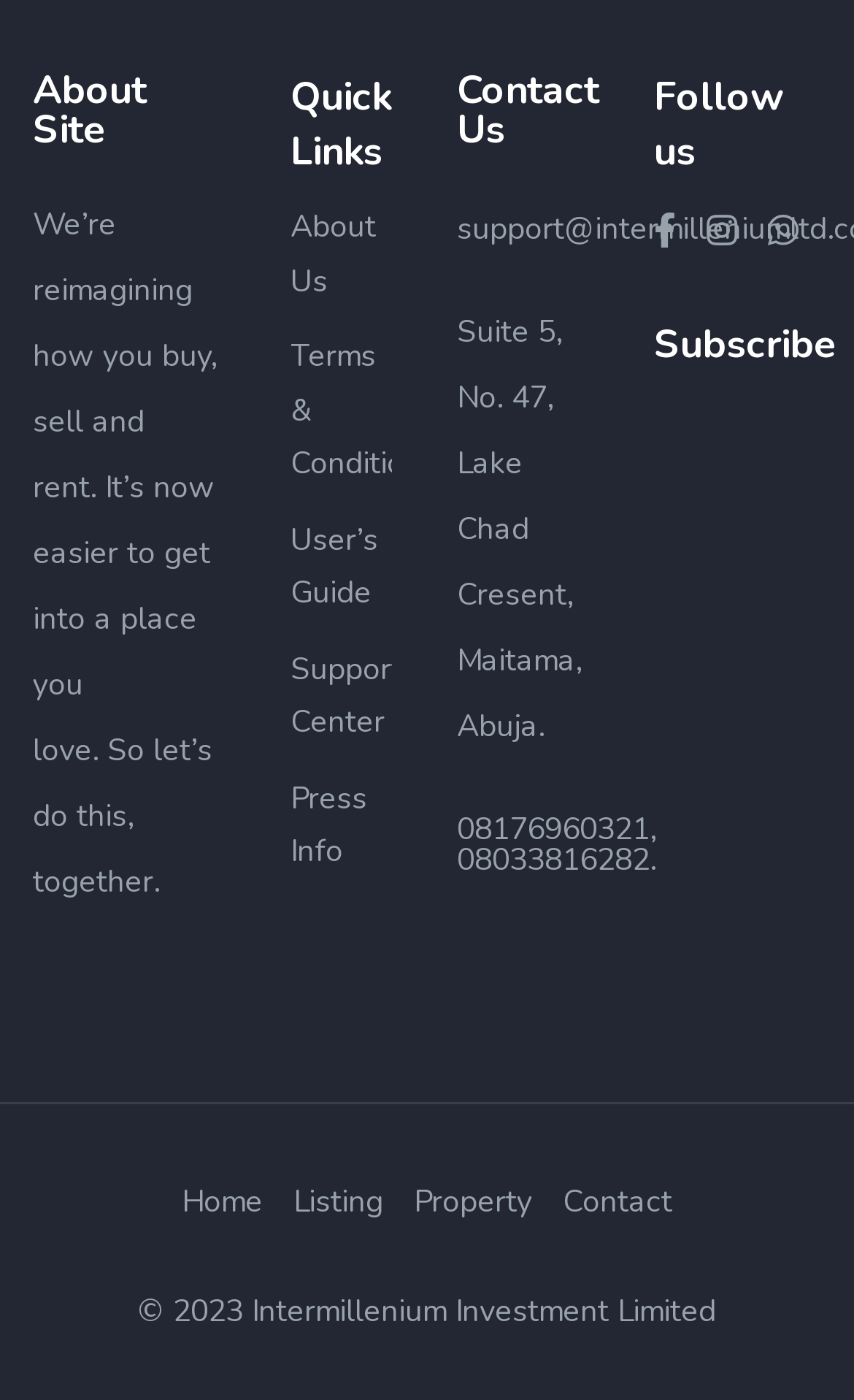Determine the bounding box coordinates for the element that should be clicked to follow this instruction: "Click on Support Center". The coordinates should be given as four float numbers between 0 and 1, in the format [left, top, right, bottom].

[0.34, 0.463, 0.471, 0.531]